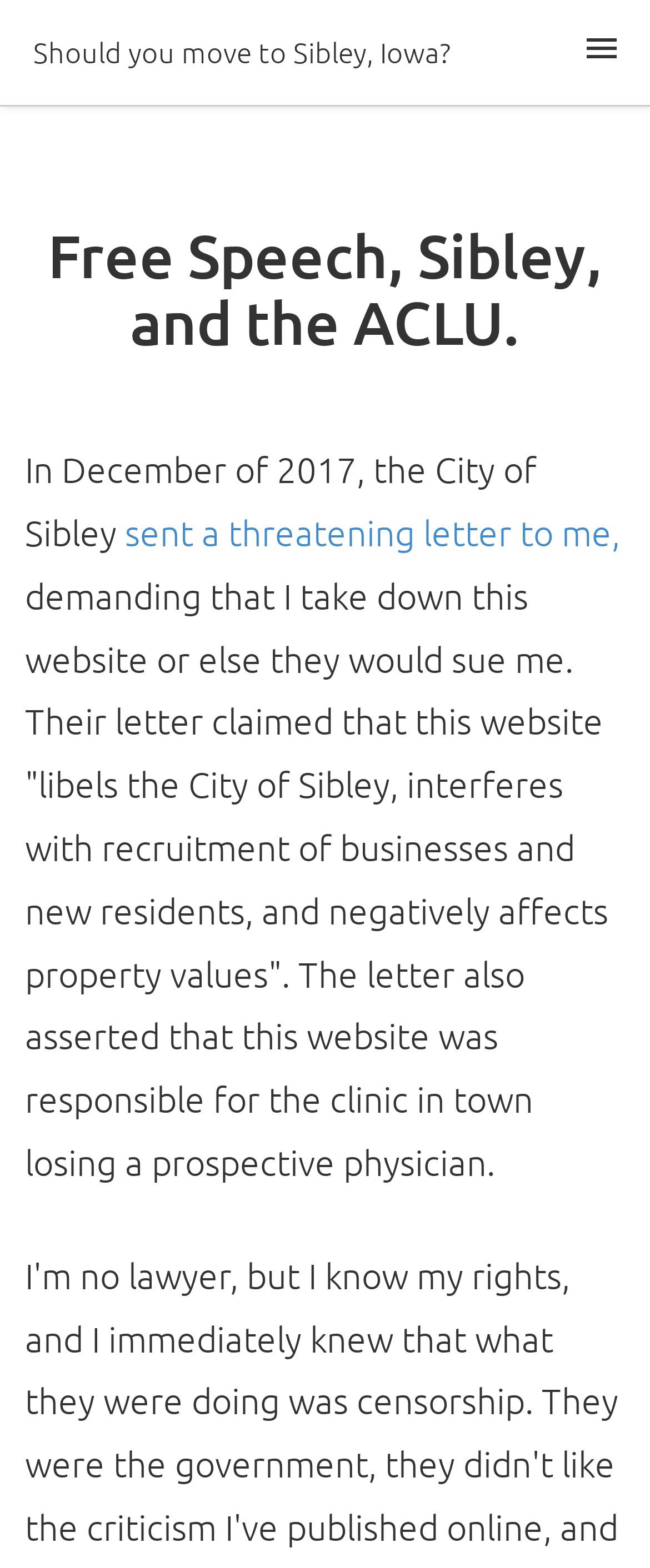What did the City of Sibley claim this website did?
Refer to the image and provide a one-word or short phrase answer.

Libeled the city